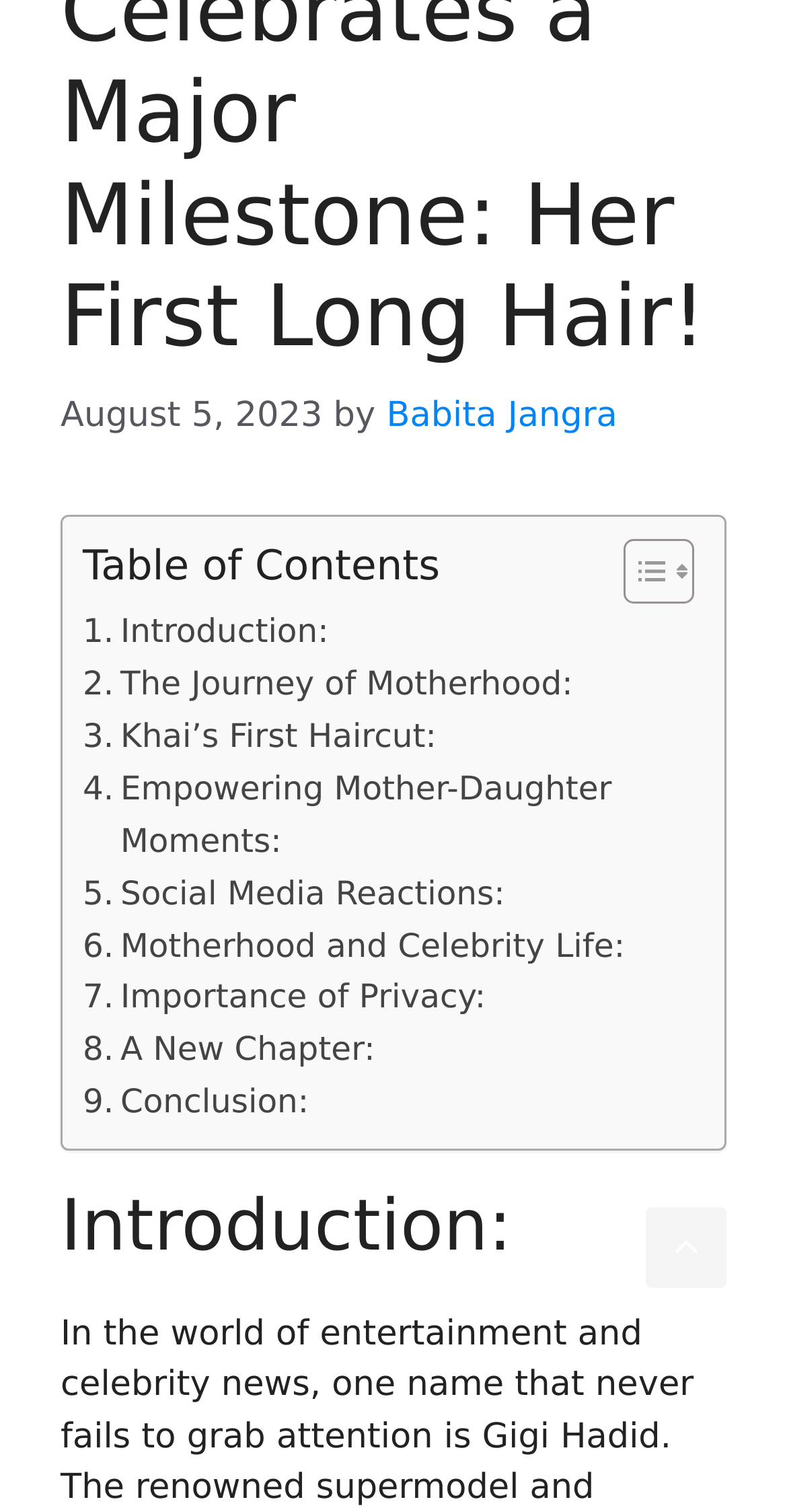Please find the bounding box coordinates of the section that needs to be clicked to achieve this instruction: "Read the introduction".

[0.077, 0.784, 0.923, 0.84]